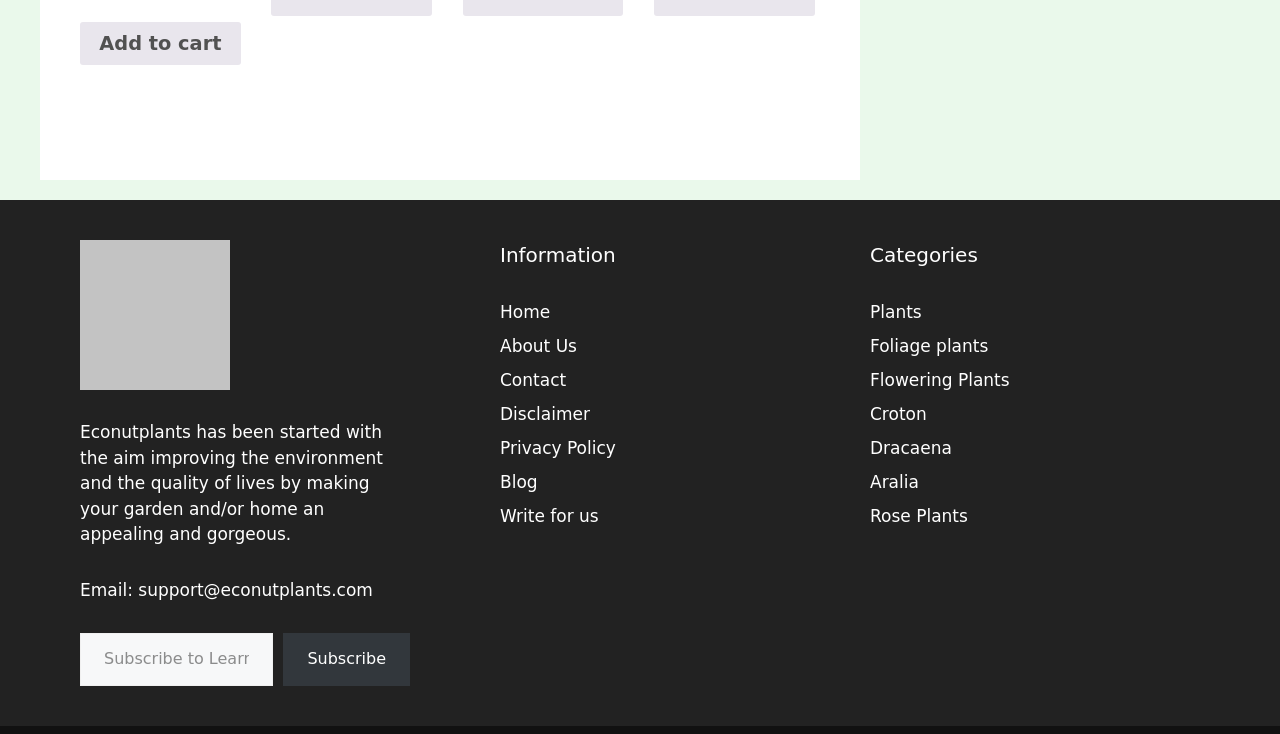Specify the bounding box coordinates of the region I need to click to perform the following instruction: "Visit project URL". The coordinates must be four float numbers in the range of 0 to 1, i.e., [left, top, right, bottom].

None